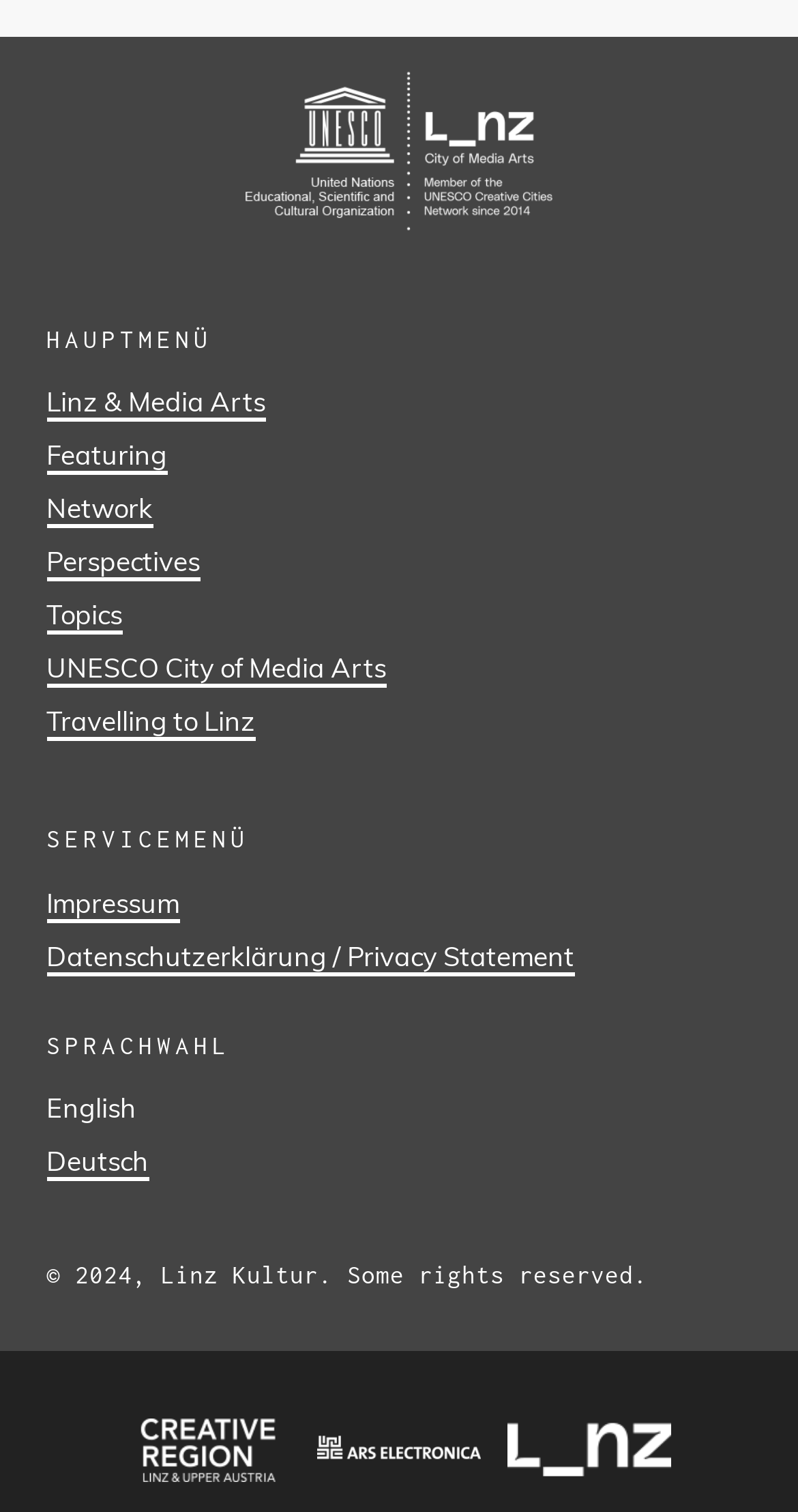Pinpoint the bounding box coordinates of the element you need to click to execute the following instruction: "Go to the 'Impressum' page". The bounding box should be represented by four float numbers between 0 and 1, in the format [left, top, right, bottom].

[0.058, 0.586, 0.225, 0.61]